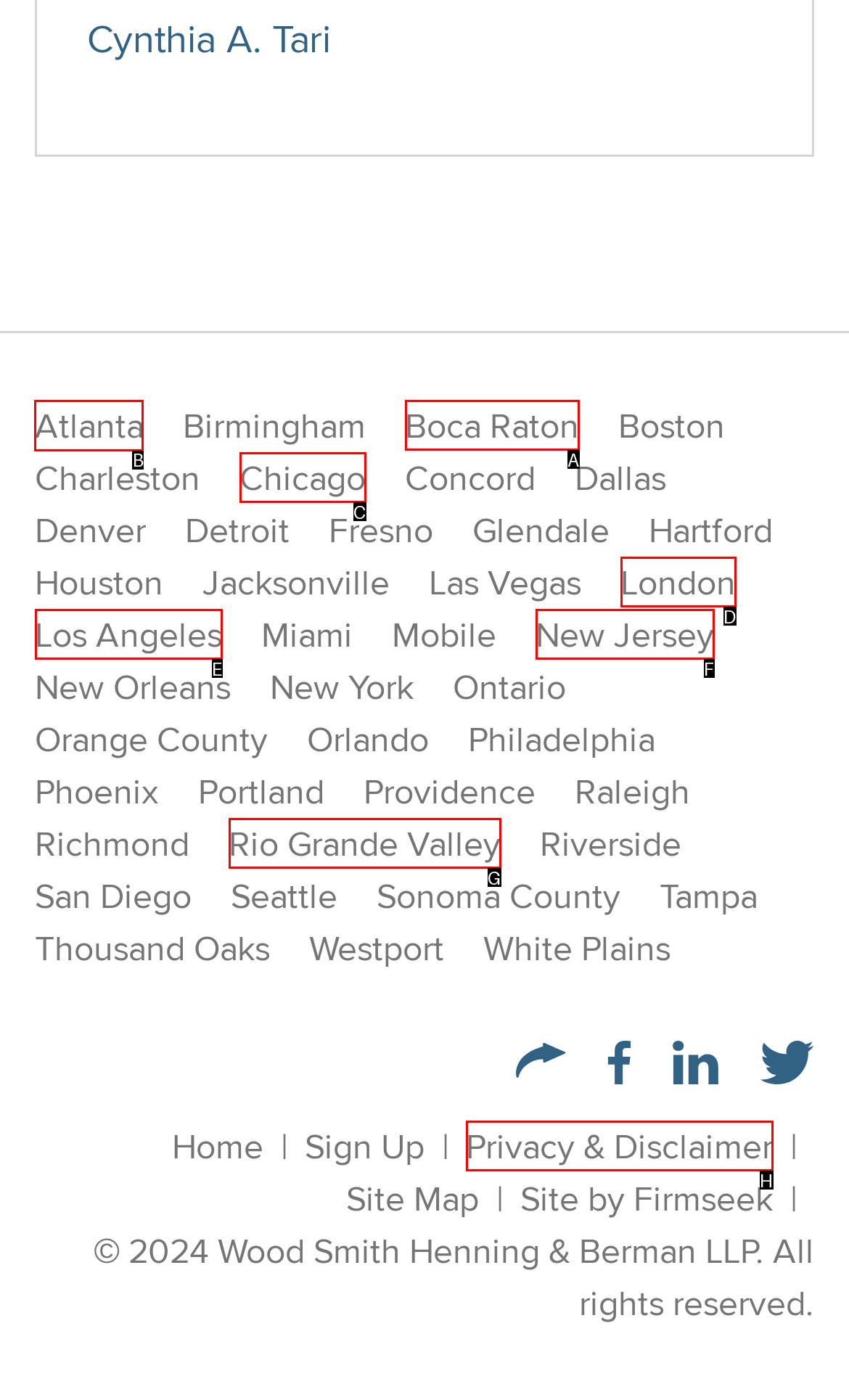Select the appropriate letter to fulfill the given instruction: Visit Atlanta
Provide the letter of the correct option directly.

B